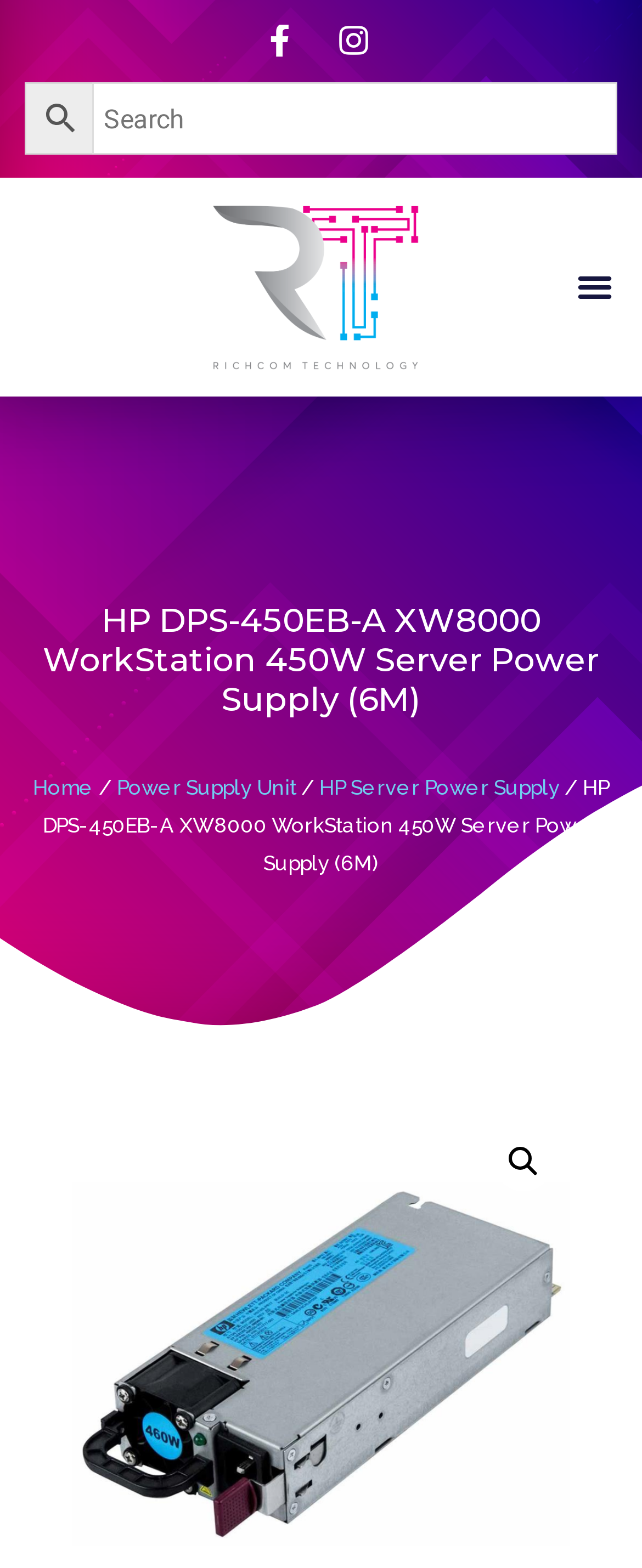What is the type of product being described?
Please provide a single word or phrase as the answer based on the screenshot.

Server Power Supply